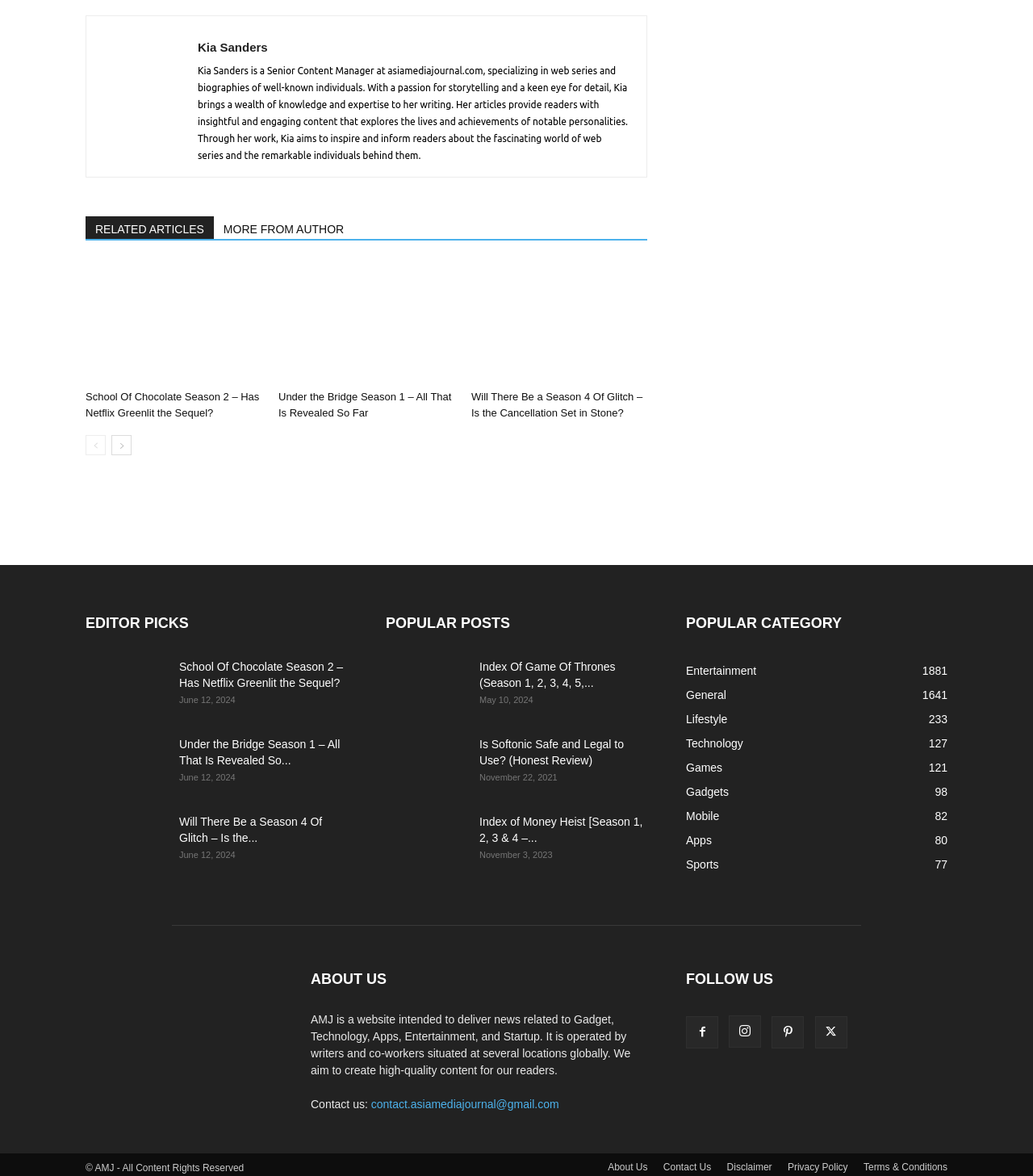Bounding box coordinates should be provided in the format (top-left x, top-left y, bottom-right x, bottom-right y) with all values between 0 and 1. Identify the bounding box for this UI element: Gadgets98

[0.664, 0.668, 0.705, 0.679]